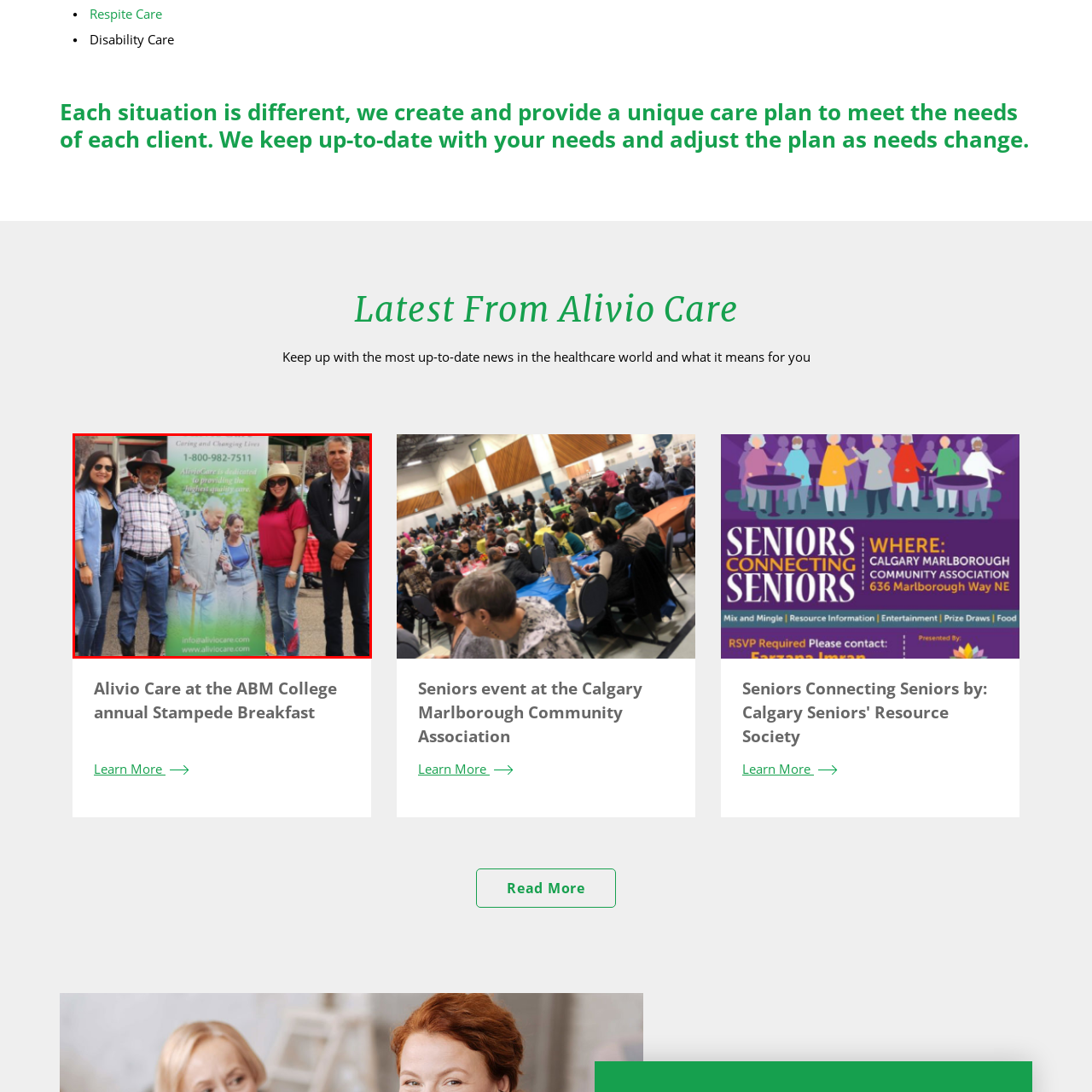Look closely at the part of the image inside the red bounding box, then respond in a word or phrase: What is the slogan on the Alivio Care banner?

Caring and Changing Lives